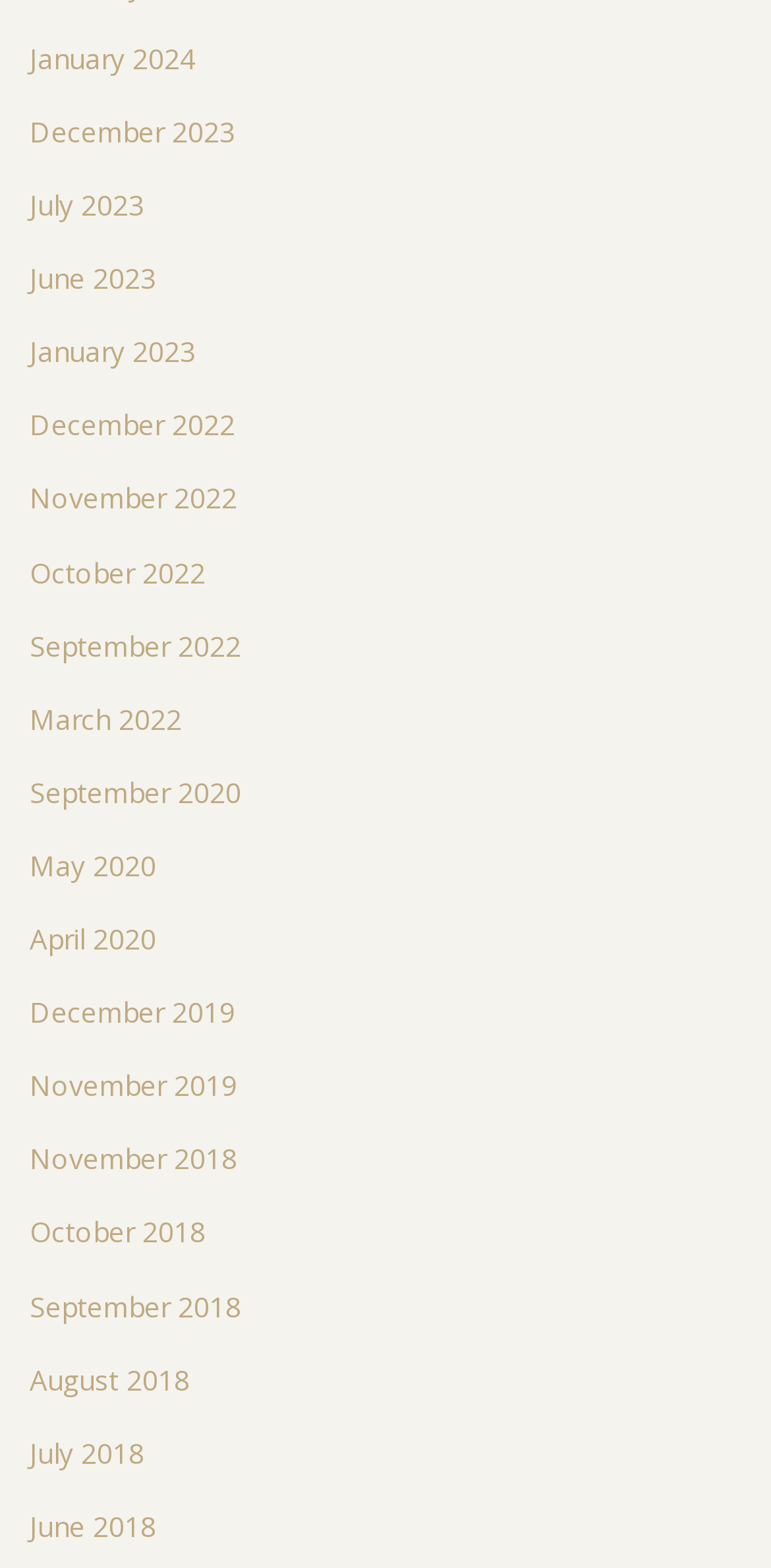Please identify the bounding box coordinates of the area that needs to be clicked to fulfill the following instruction: "View January 2024."

[0.038, 0.025, 0.254, 0.049]